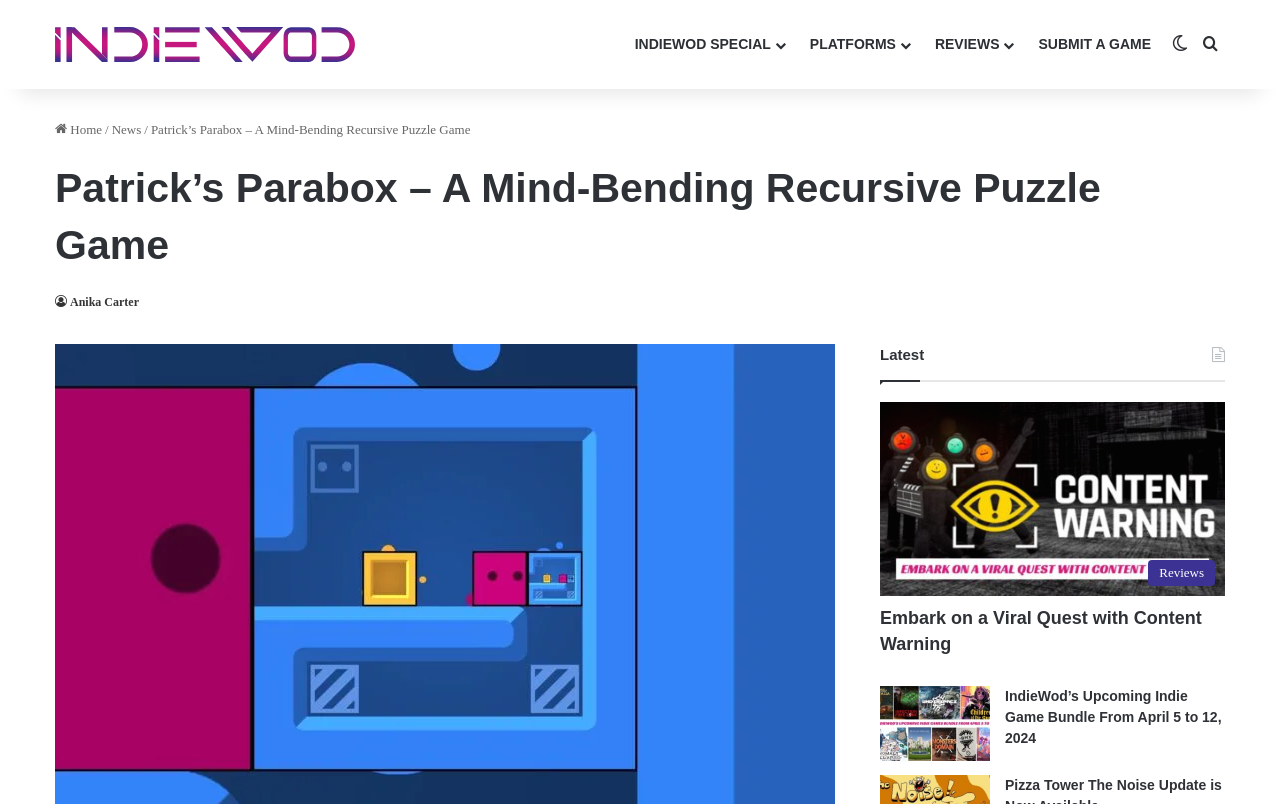Determine the bounding box coordinates for the clickable element required to fulfill the instruction: "View Embark on a Viral Quest with Content Warning". Provide the coordinates as four float numbers between 0 and 1, i.e., [left, top, right, bottom].

[0.688, 0.5, 0.957, 0.742]